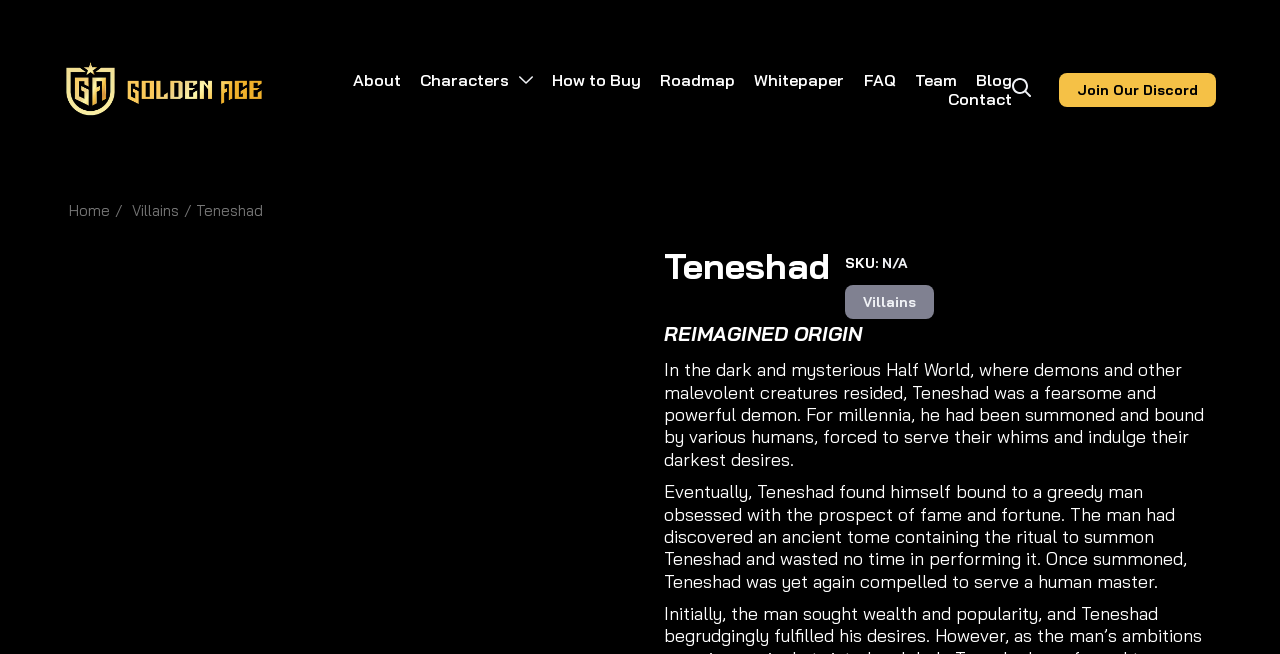Given the following UI element description: "Join Our Discord", find the bounding box coordinates in the webpage screenshot.

[0.827, 0.111, 0.95, 0.164]